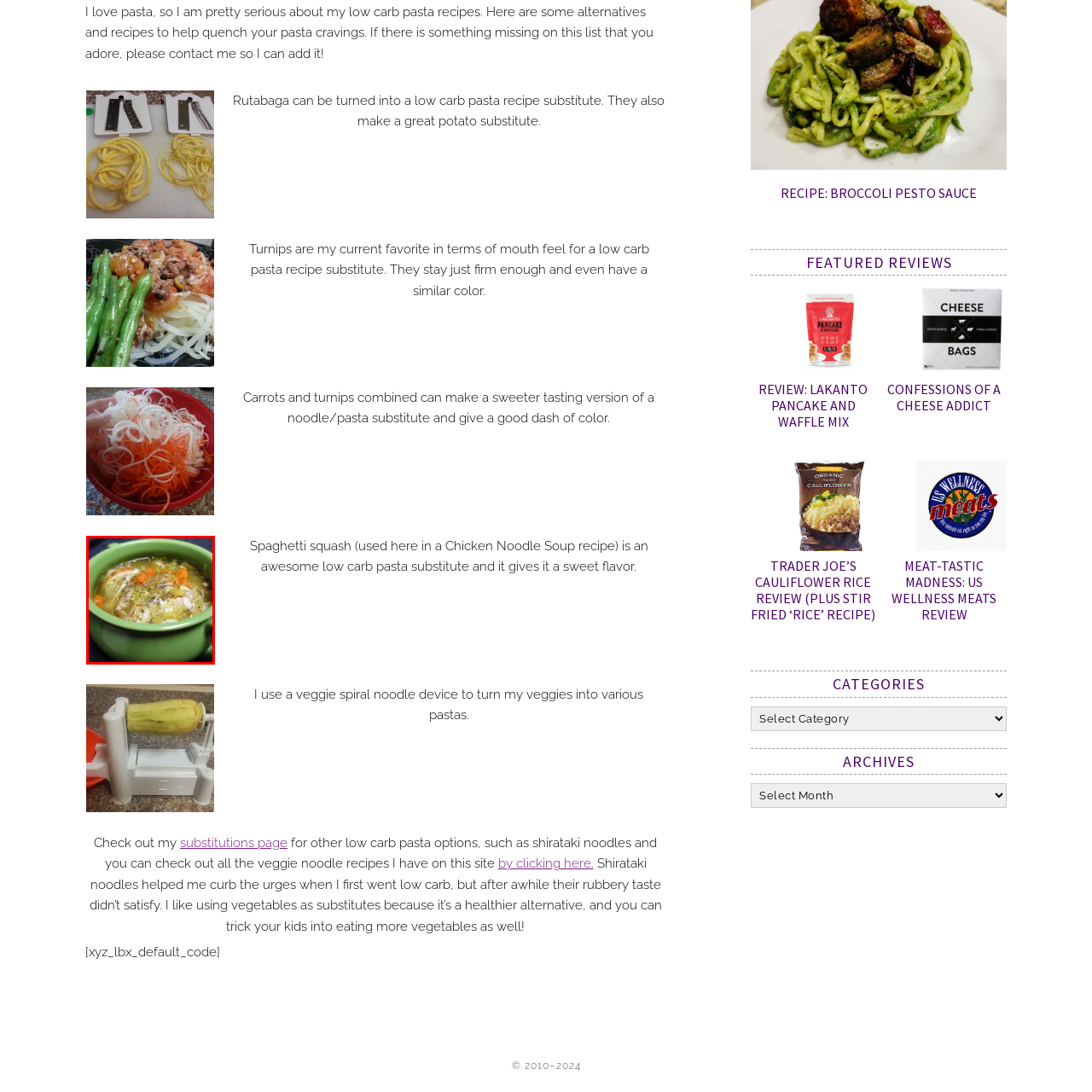What is the color of the bowl in which the soup is served?
Focus on the image highlighted by the red bounding box and deliver a thorough explanation based on what you see.

The caption describes the bowl as vibrant green, which suggests that the bowl is a bright and lively green color.